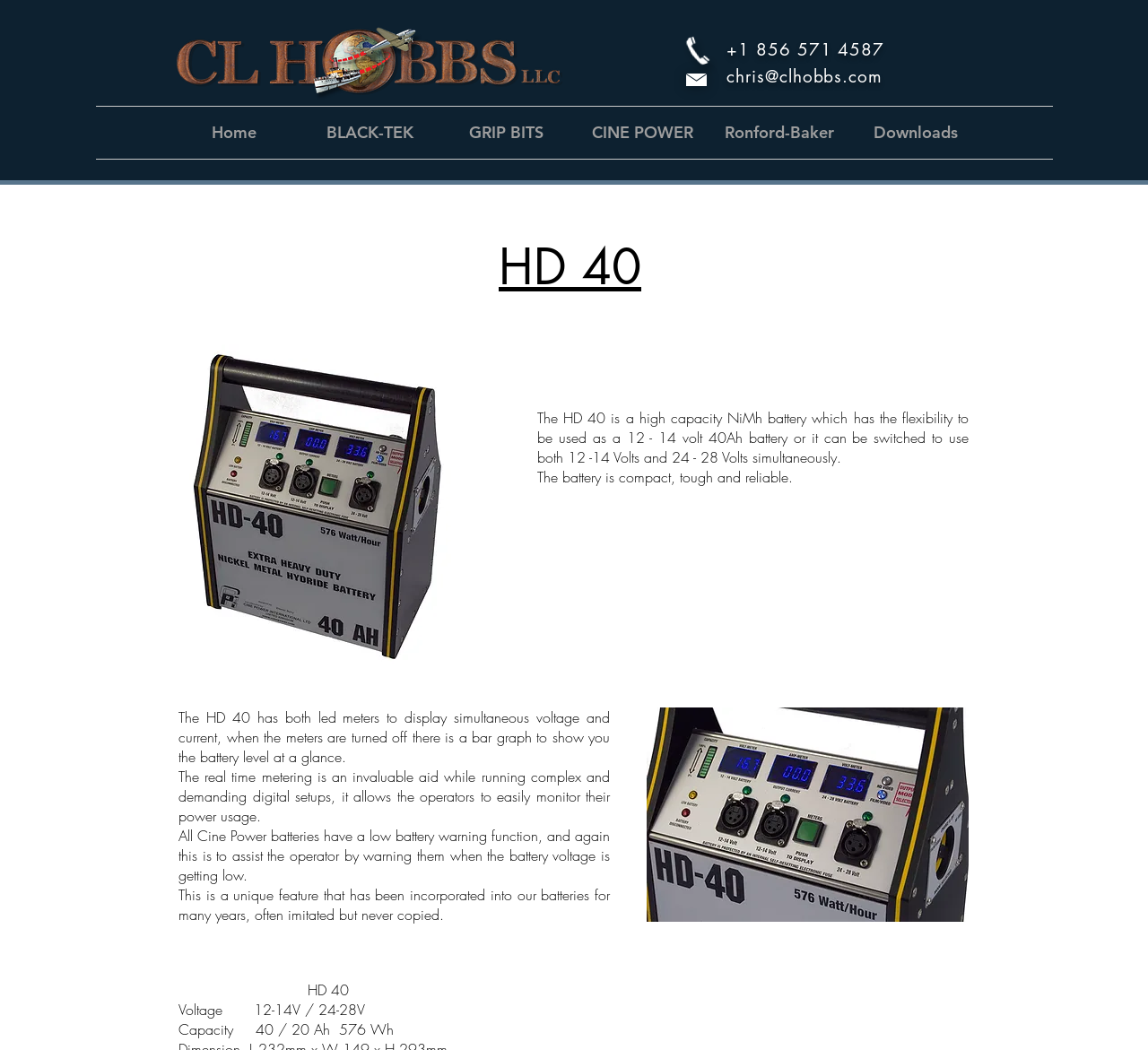Provide a brief response in the form of a single word or phrase:
How many images are on the webpage?

4